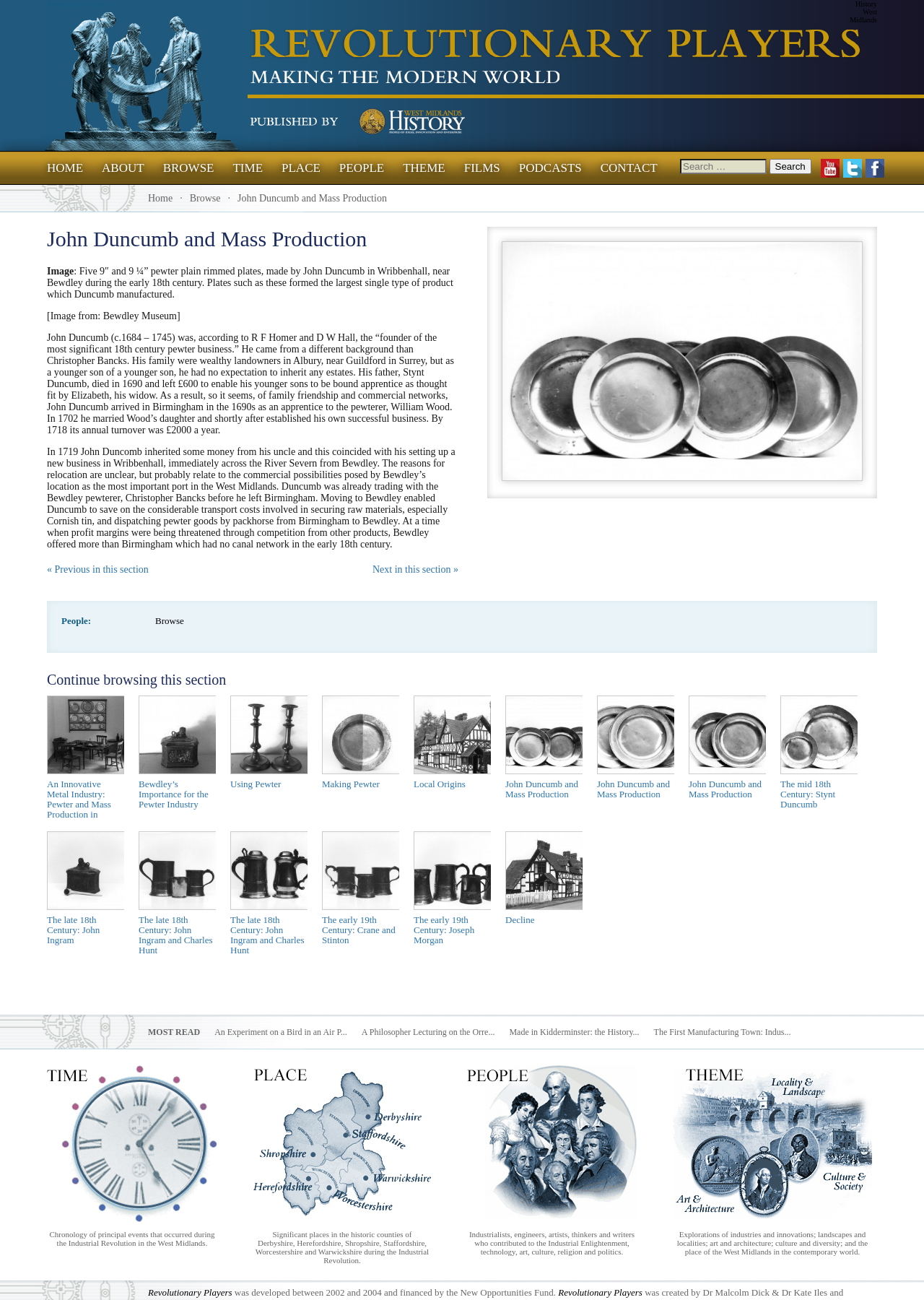Detail the features and information presented on the webpage.

This webpage is about John Duncumb and Mass Production, a topic related to the Industrial Revolution. At the top, there are several links to navigate to different sections of the website, including "Home", "About", "Browse", and more. Below these links, there is a search bar with a "Search" button. 

The main content of the webpage is divided into several sections. The first section has a heading "John Duncumb and Mass Production" and features an image of five pewter plates made by John Duncumb in the early 18th century. Below the image, there is a descriptive text about the plates and John Duncumb's background as a pewterer. 

The next section provides more information about John Duncumb's life, including his family, apprenticeship, and business ventures. There are also links to browse related content and navigate to the previous or next section.

Following this, there is a section with multiple links to other related topics, including "An Innovative Metal Industry: Pewter and Mass Production in Bewdley", "Bewdley's Importance for the Pewter Industry", and more. Each link has a corresponding image.

Towards the bottom of the webpage, there is a section titled "MOST READ" with links to popular articles, such as "An Experiment on a Bird in an Air Pump" and "The First Manufacturing Town: Industry and Community in Birmingham". 

Finally, there are more links to other related topics, including a chronology of principal events during the Industrial Revolution and significant places in the historic counties of Derbyshire, Herefordshire, and more.